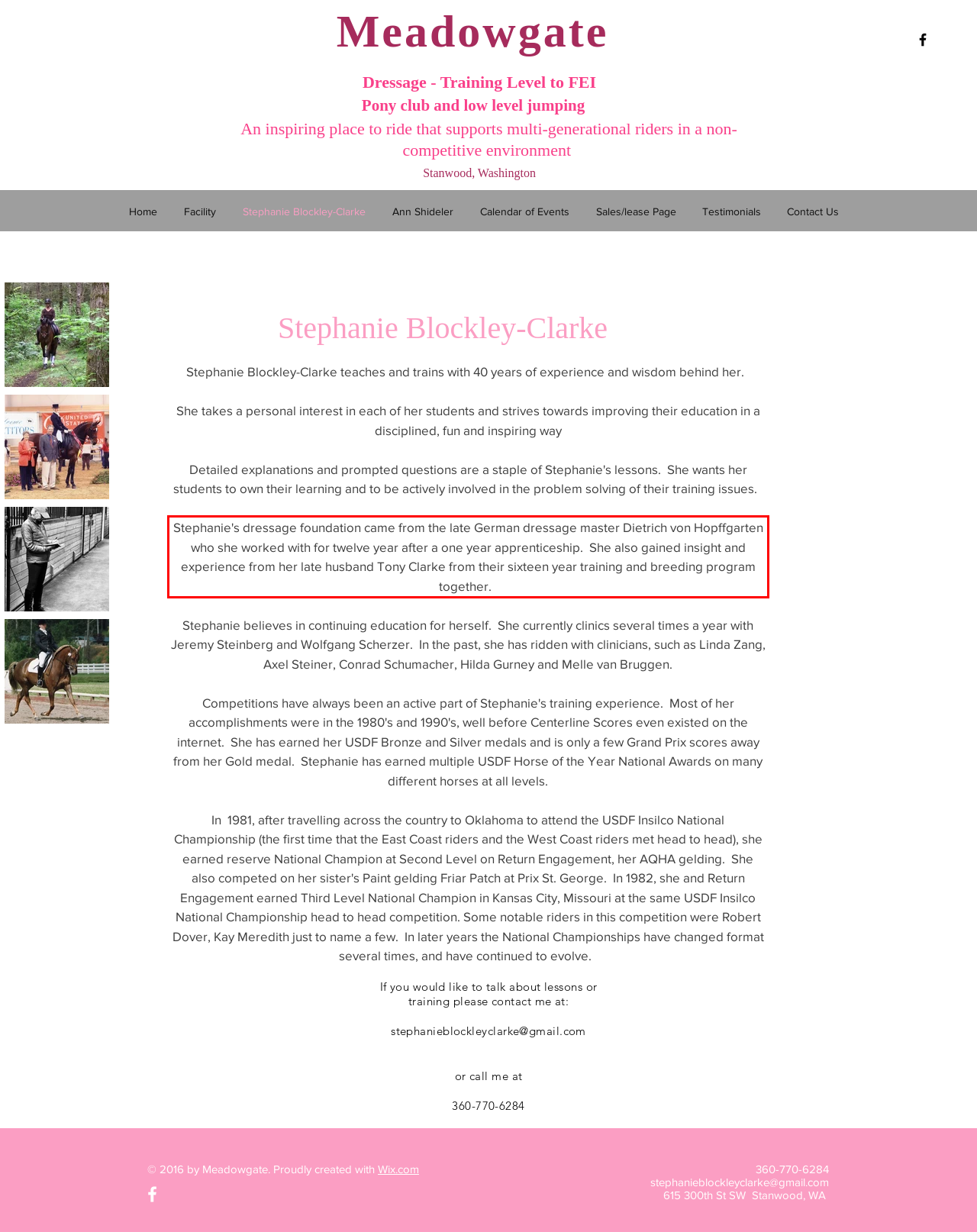Identify the text inside the red bounding box on the provided webpage screenshot by performing OCR.

Stephanie's dressage foundation came from the late German dressage master Dietrich von Hopffgarten who she worked with for twelve year after a one year apprenticeship. She also gained insight and experience from her late husband Tony Clarke from their sixteen year training and breeding program together.